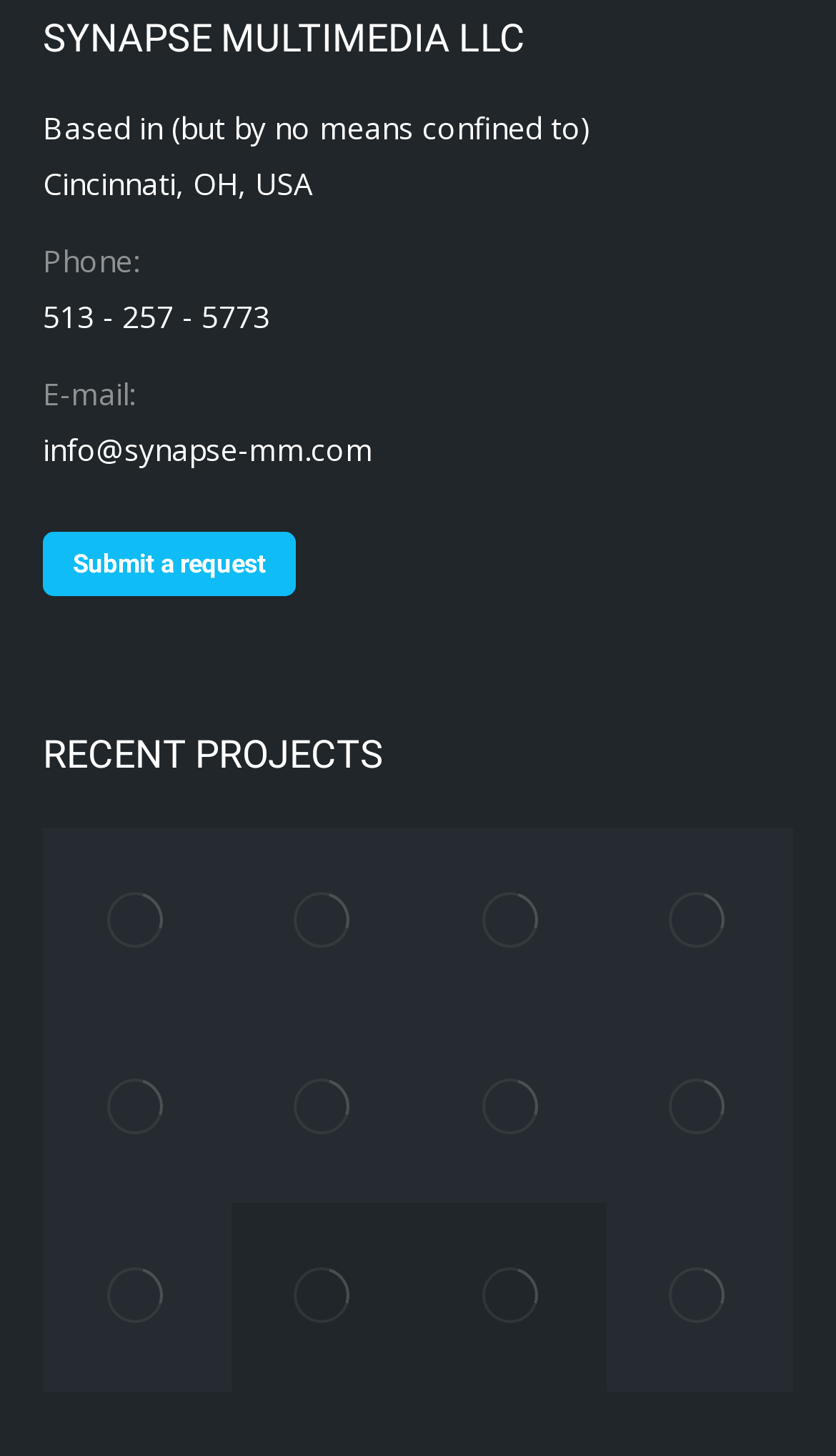What is the company name?
Could you answer the question with a detailed and thorough explanation?

The company name is obtained from the StaticText element with the text 'SYNAPSE MULTIMEDIA LLC' at the top of the webpage.